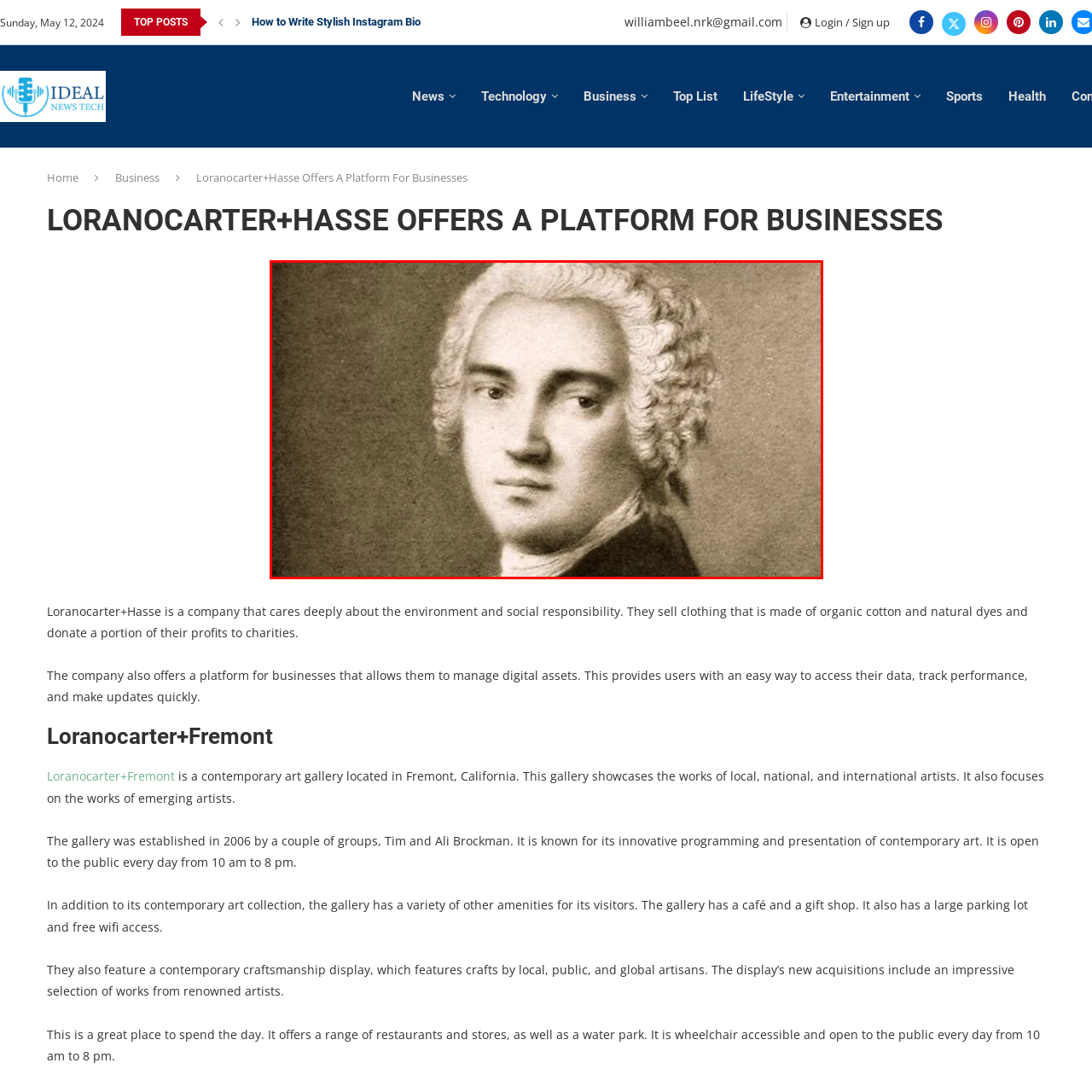Draft a detailed caption for the image located inside the red outline.

The image features a portrait of an individual from the 18th century, characterized by their elegantly styled hair, which is curled and falls gracefully around their face. The subject has a thoughtful expression, with slightly downturned lips and direct gaze, conveying a sense of introspection. They are dressed in period-appropriate attire, reflecting the fashion of their time, including a high collar and a dark coat, emphasizing their status. The sepia tones of the image add a classic feel, enhancing the historical significance of the portrait. This representation is likely tied to a discussion of art, history, or notable figures from that era.